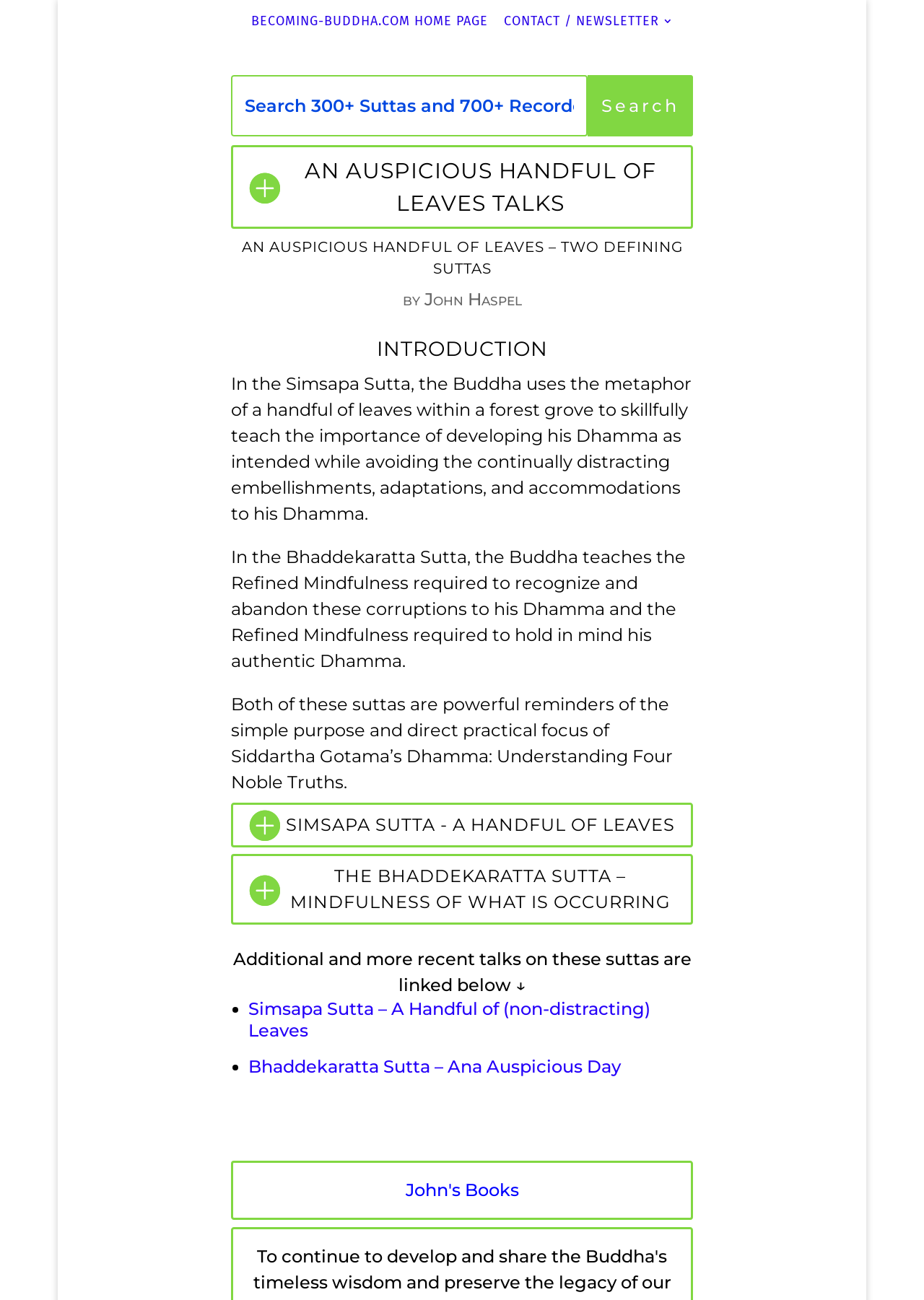Can you pinpoint the bounding box coordinates for the clickable element required for this instruction: "View John's books"? The coordinates should be four float numbers between 0 and 1, i.e., [left, top, right, bottom].

[0.439, 0.907, 0.561, 0.923]